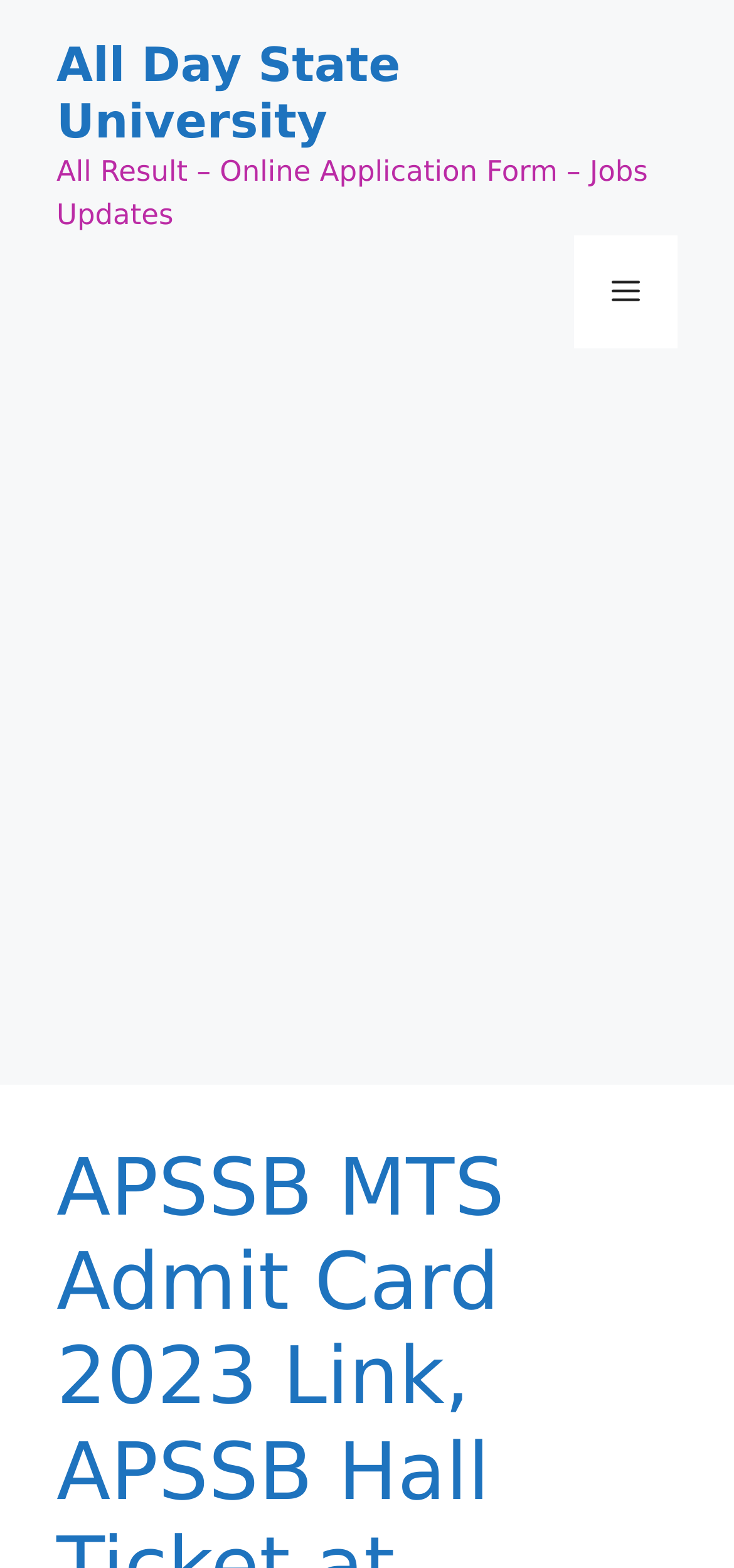What is the name of the website?
Please provide a single word or phrase based on the screenshot.

All Day State University